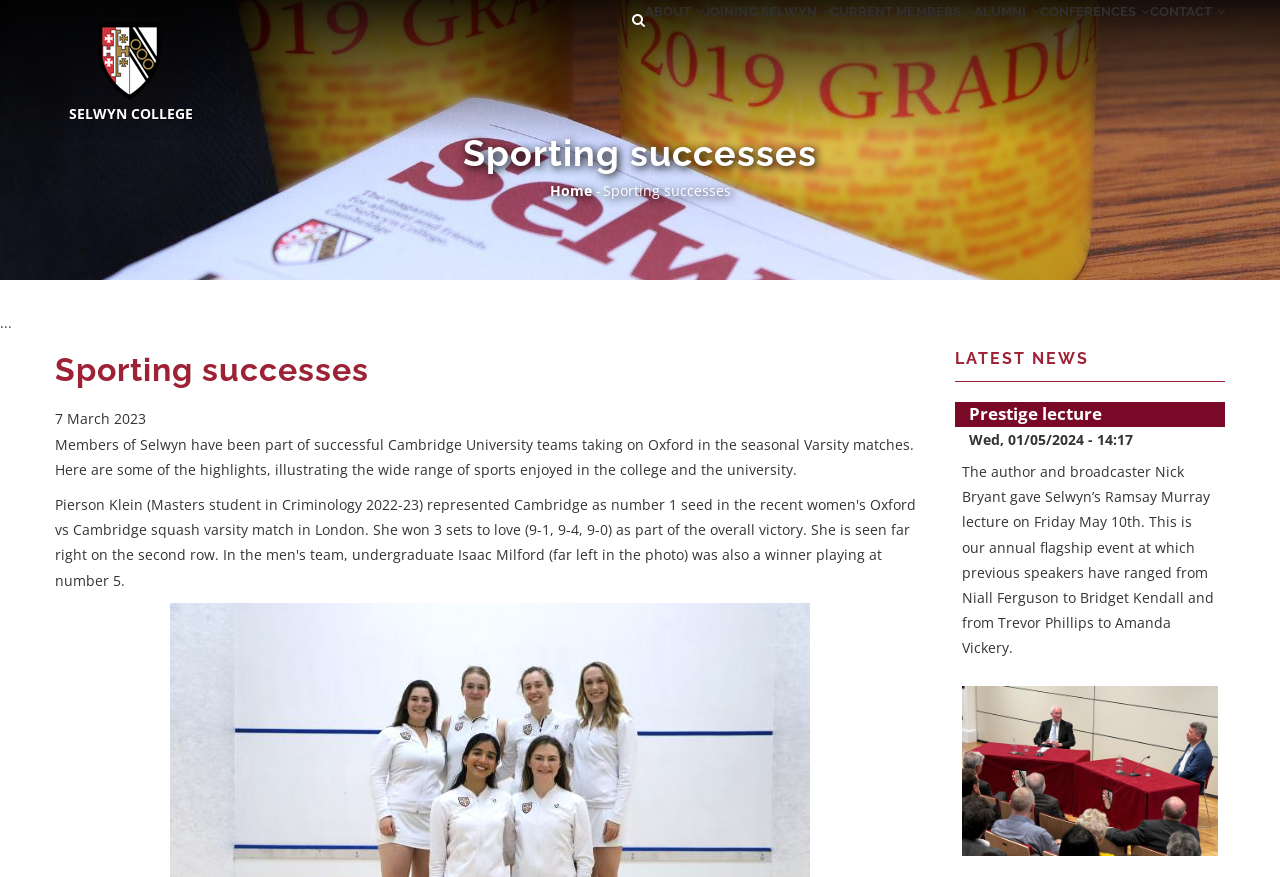Respond to the following question with a brief word or phrase:
What type of navigation is shown above the main content?

Breadcrumb